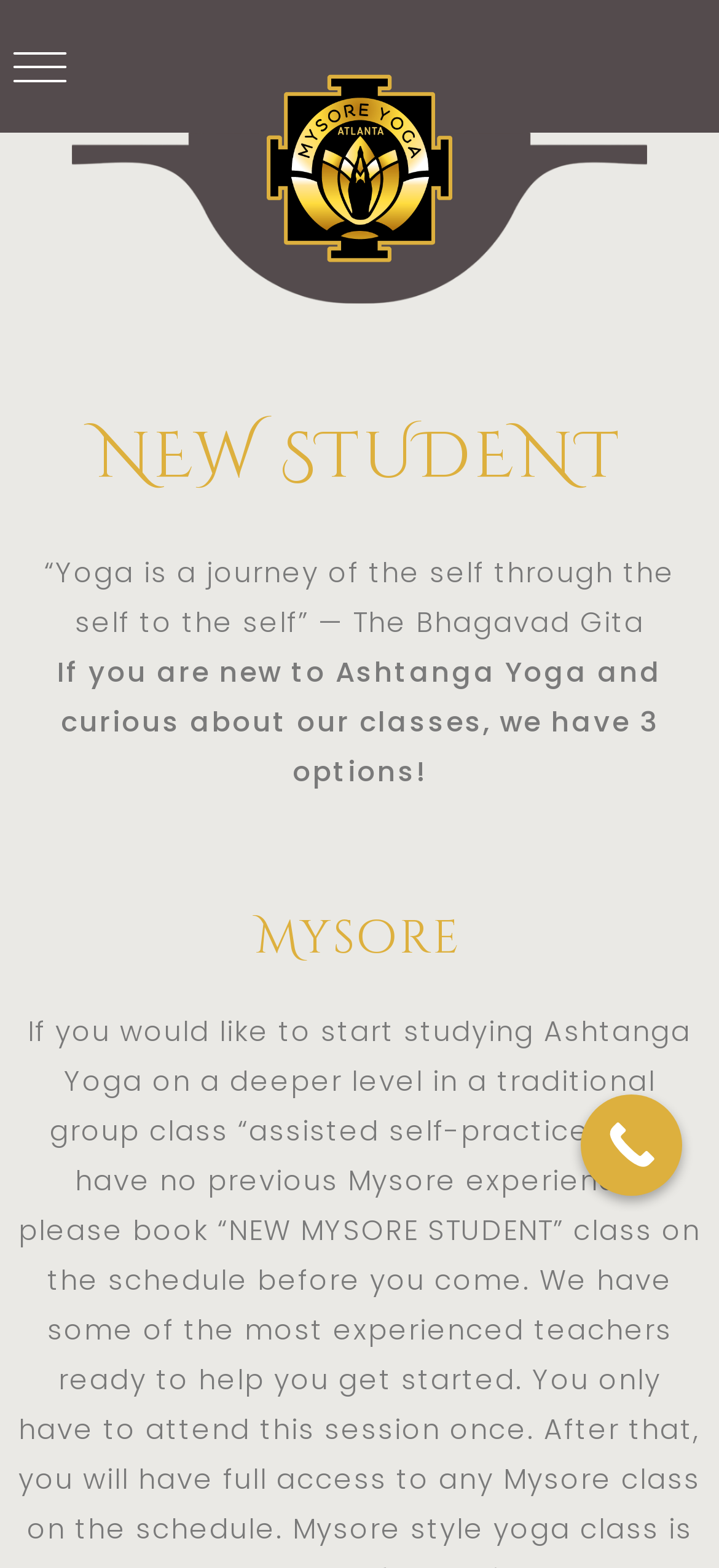From the given element description: "Call Now Button", find the bounding box for the UI element. Provide the coordinates as four float numbers between 0 and 1, in the order [left, top, right, bottom].

[0.808, 0.698, 0.949, 0.763]